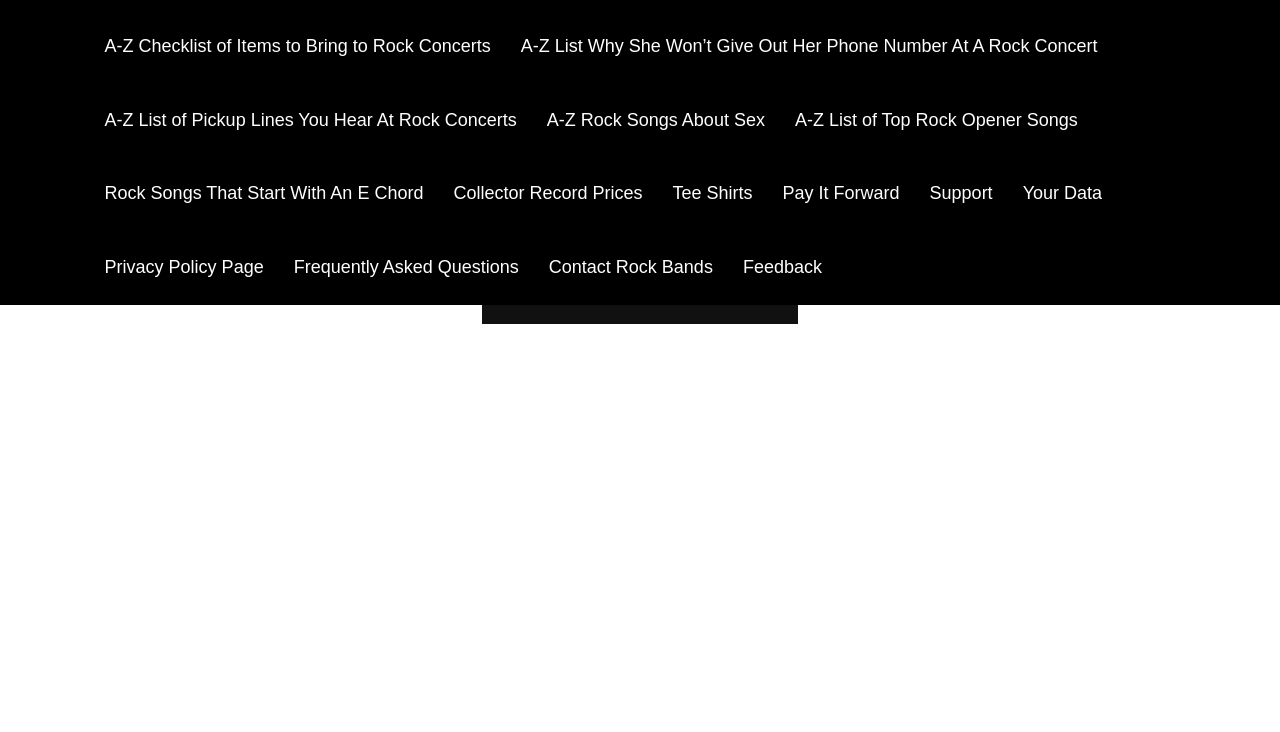Identify the bounding box coordinates for the element you need to click to achieve the following task: "Read the privacy policy page". The coordinates must be four float values ranging from 0 to 1, formatted as [left, top, right, bottom].

[0.07, 0.315, 0.218, 0.416]